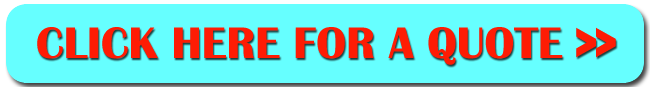Respond with a single word or phrase:
What is the purpose of exploring marquee sizes?

To find the perfect fit